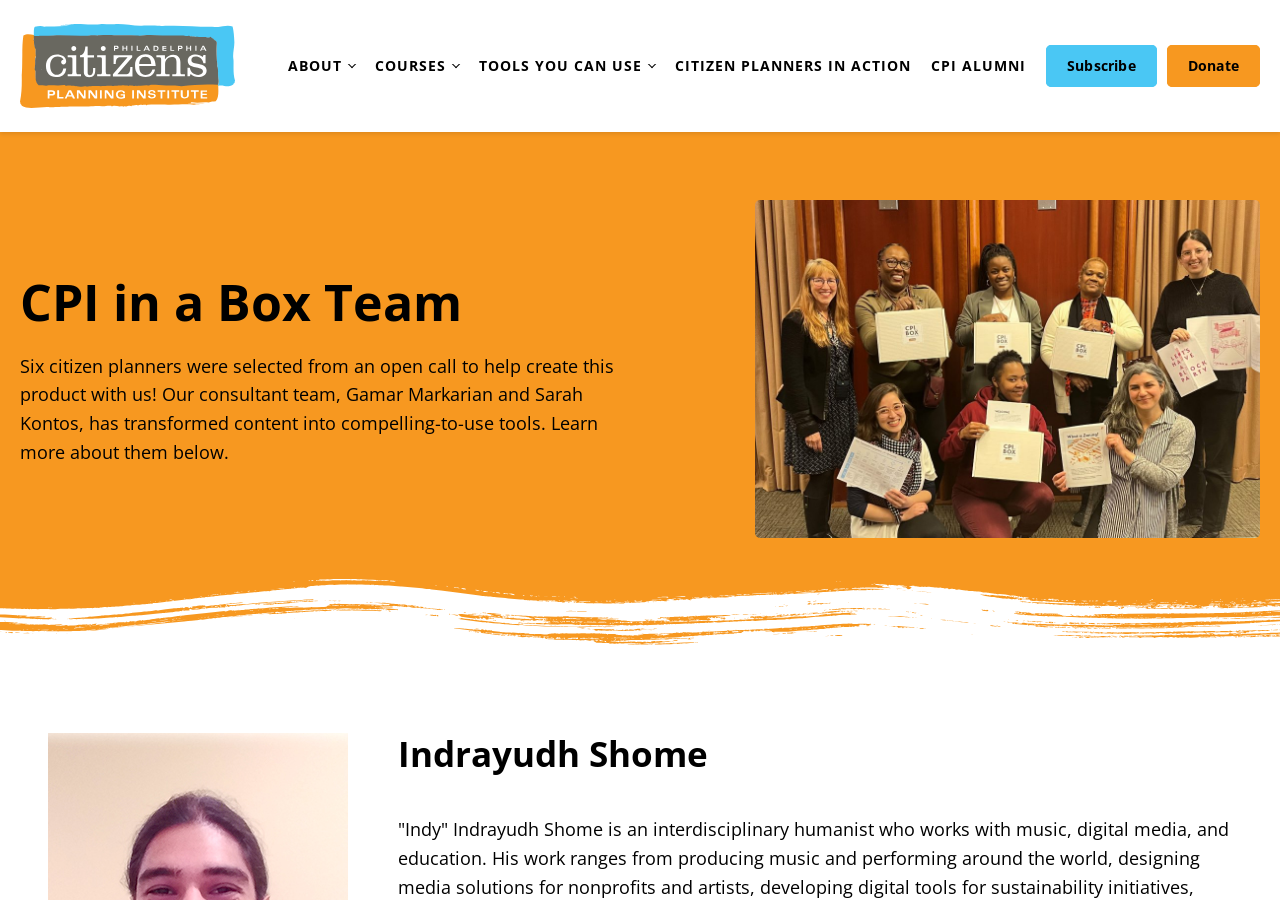Please specify the bounding box coordinates of the element that should be clicked to execute the given instruction: 'Read the post about SHELDON WHITEHOUSE AND THE RUSSIA INVESTIGATION DECONFLICTION'. Ensure the coordinates are four float numbers between 0 and 1, expressed as [left, top, right, bottom].

None